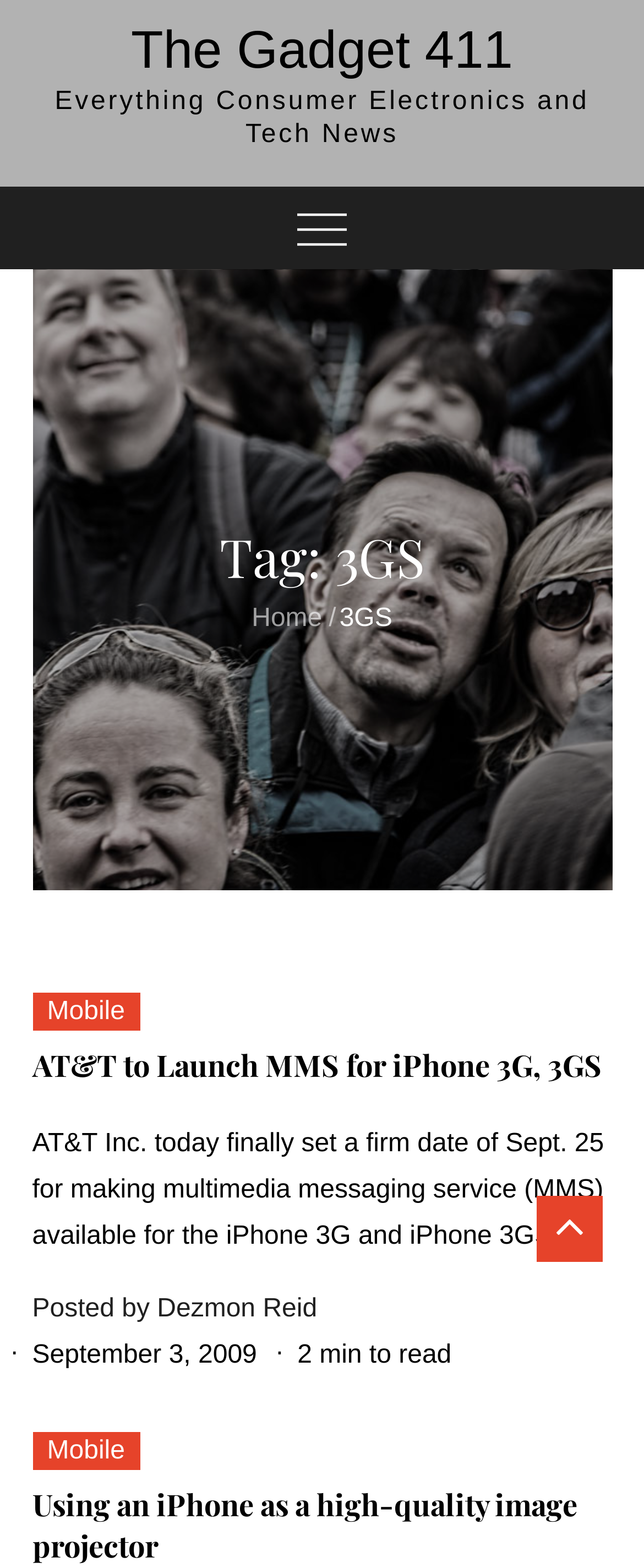Please find the bounding box coordinates of the element's region to be clicked to carry out this instruction: "Check the date of the post 'September 3, 2009'".

[0.05, 0.855, 0.399, 0.873]